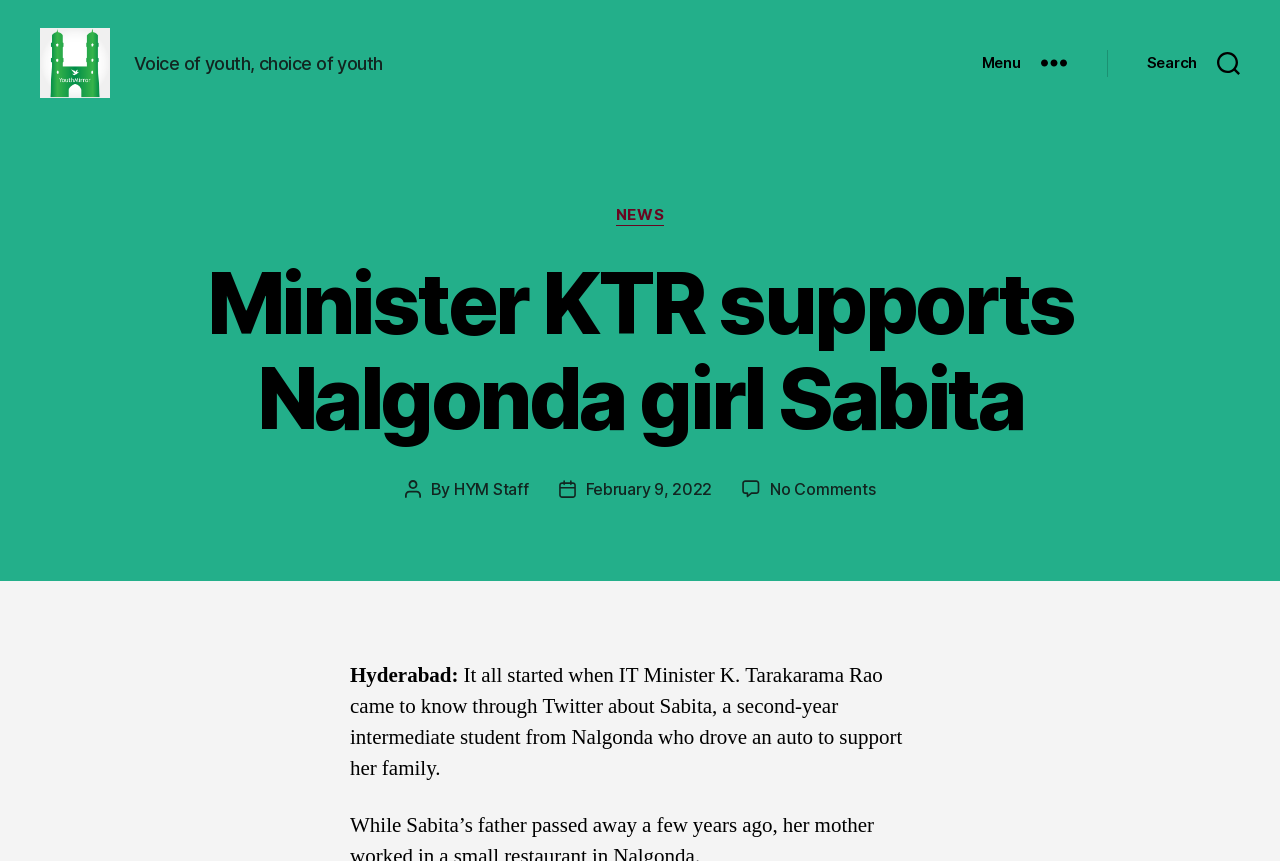Who is the author of the article?
Provide a well-explained and detailed answer to the question.

The author of the article is located in the header section of the webpage, and it is a link that reads 'HYM Staff'.